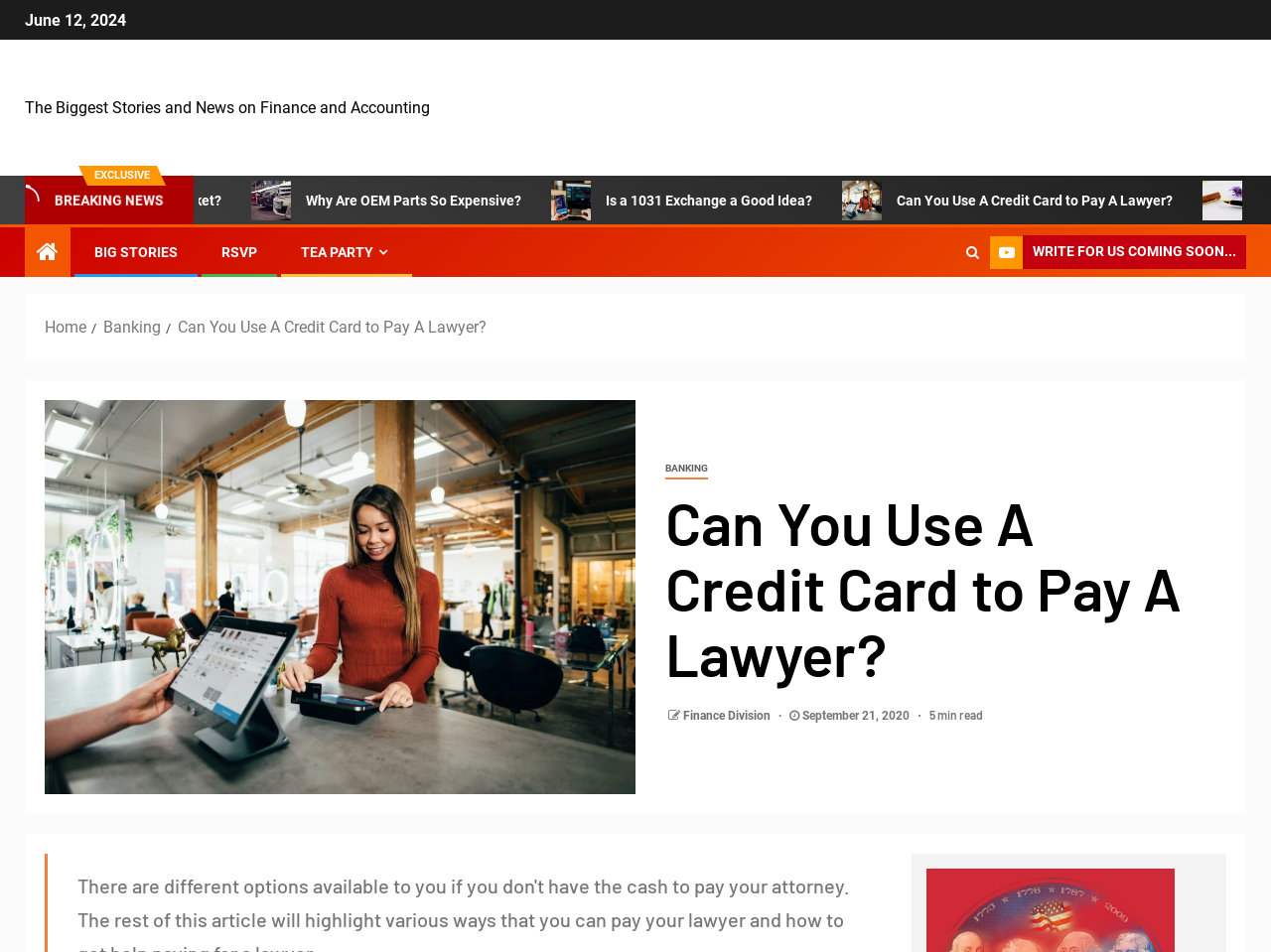Identify the title of the webpage and provide its text content.

Can You Use A Credit Card to Pay A Lawyer?